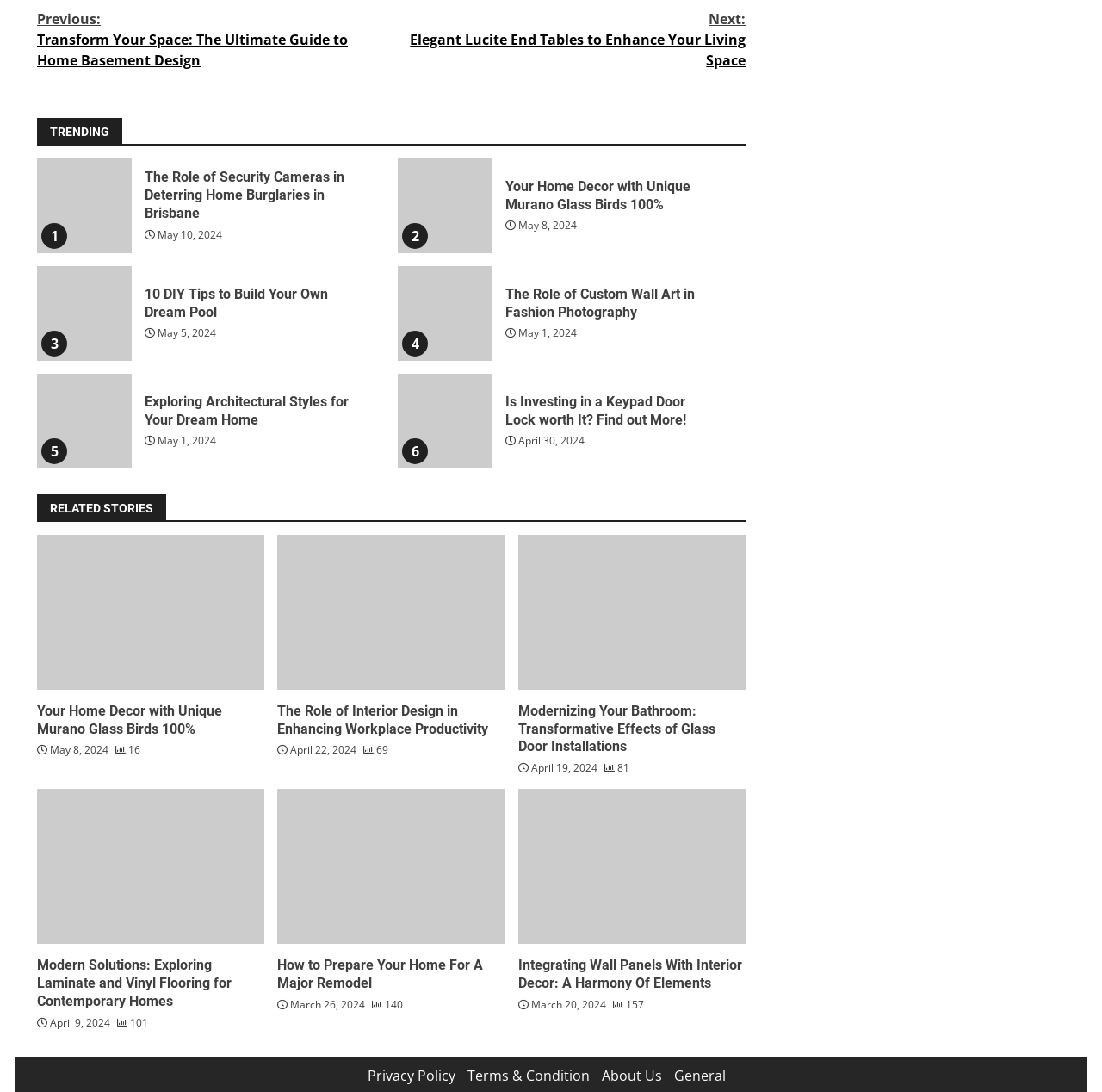Reply to the question with a single word or phrase:
What is the date of the article 'Exploring Architectural Styles for Your Dream Home'

May 1, 2024